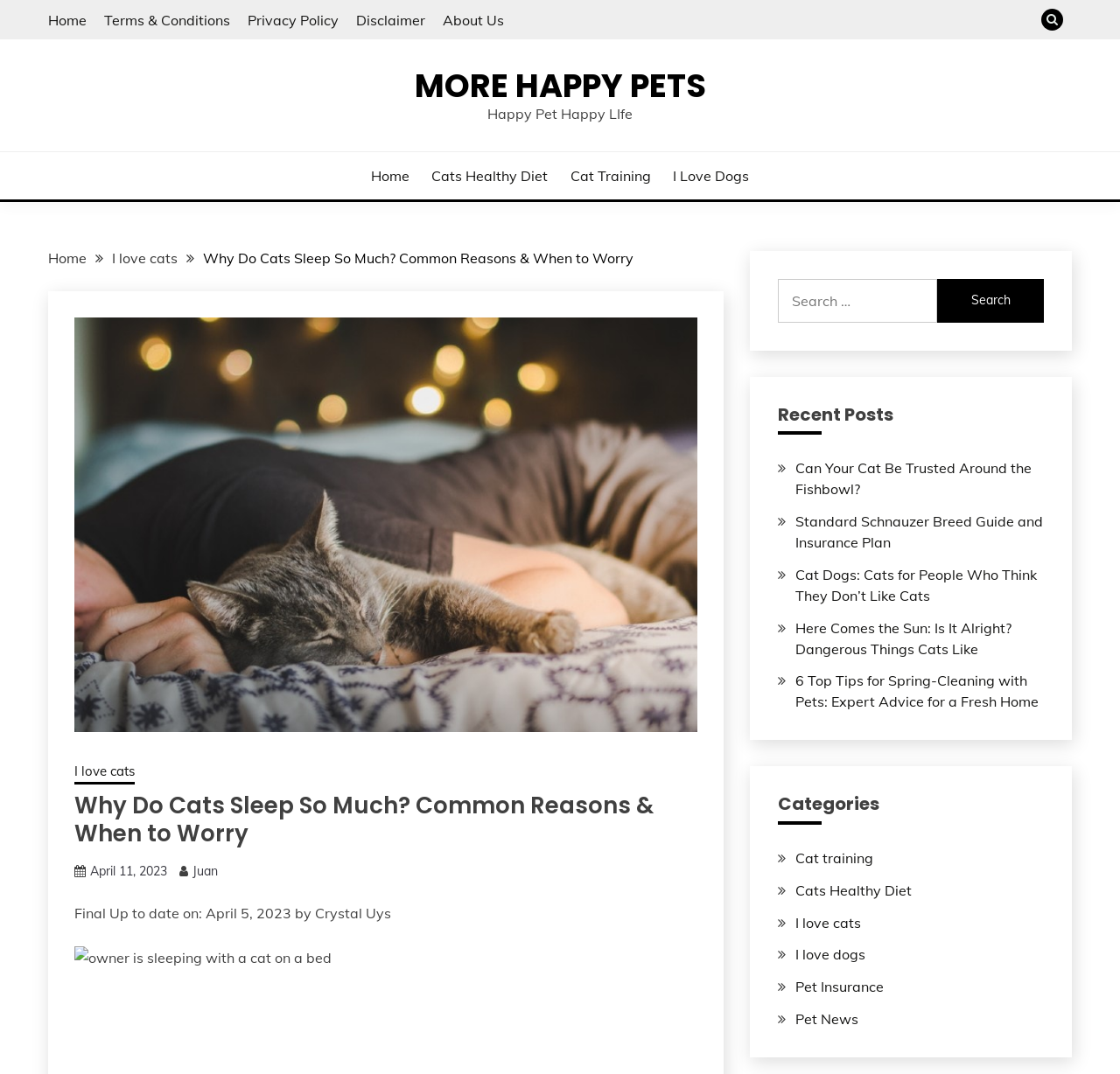Pinpoint the bounding box coordinates of the clickable element needed to complete the instruction: "read recent post about cat and fishbowl". The coordinates should be provided as four float numbers between 0 and 1: [left, top, right, bottom].

[0.71, 0.428, 0.921, 0.464]